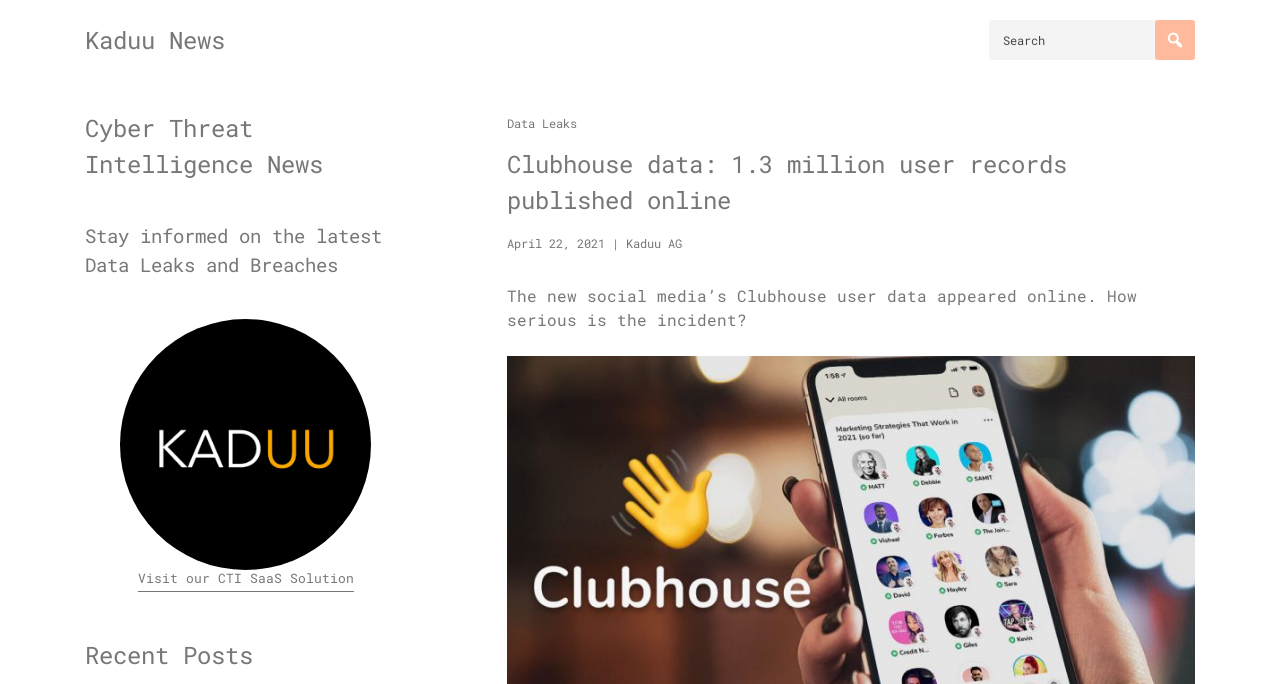Provide the text content of the webpage's main heading.

Clubhouse data: 1.3 million user records published online